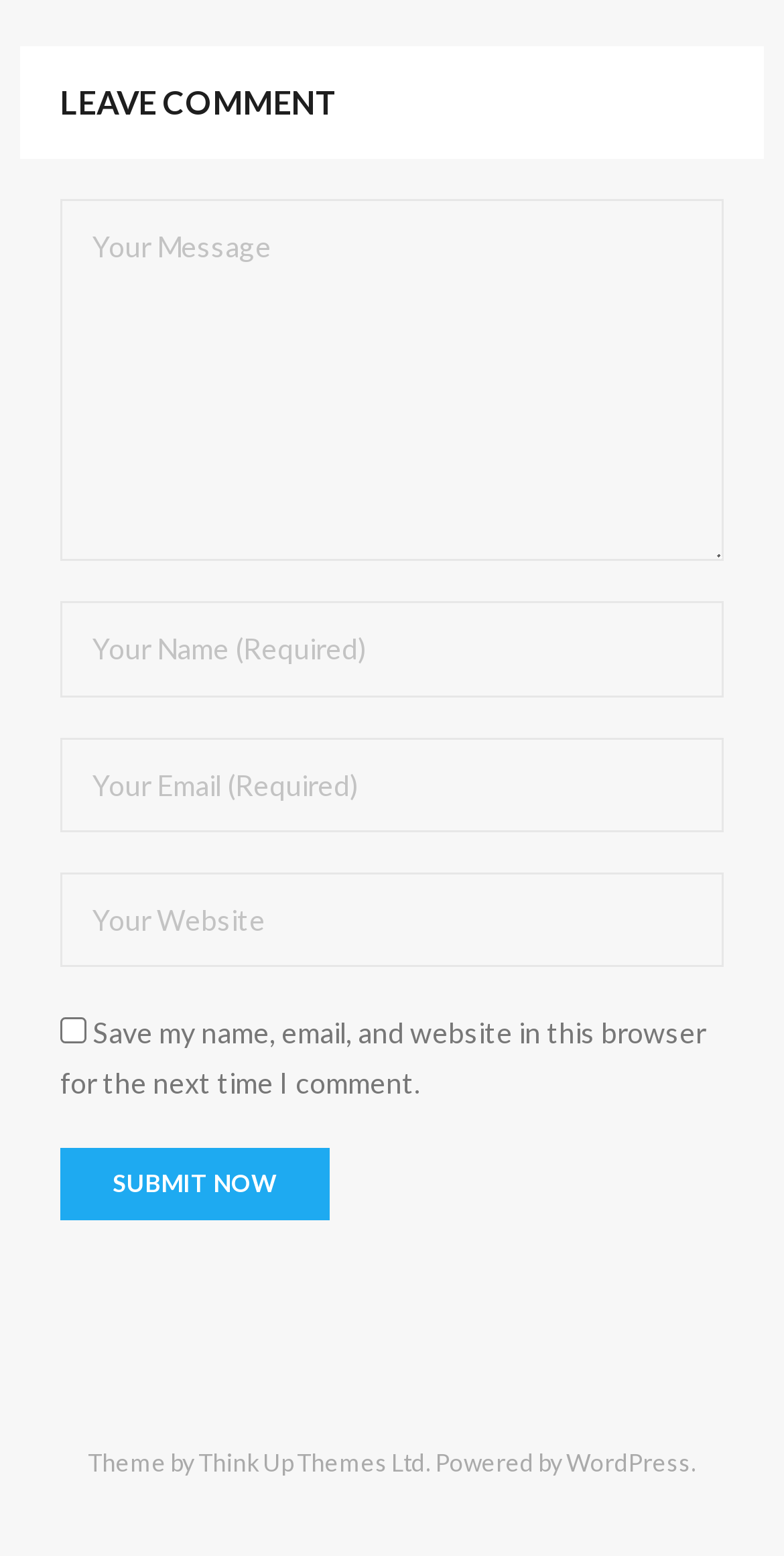Using the description "name="author" placeholder="Your Name (Required)"", locate and provide the bounding box of the UI element.

[0.077, 0.387, 0.923, 0.448]